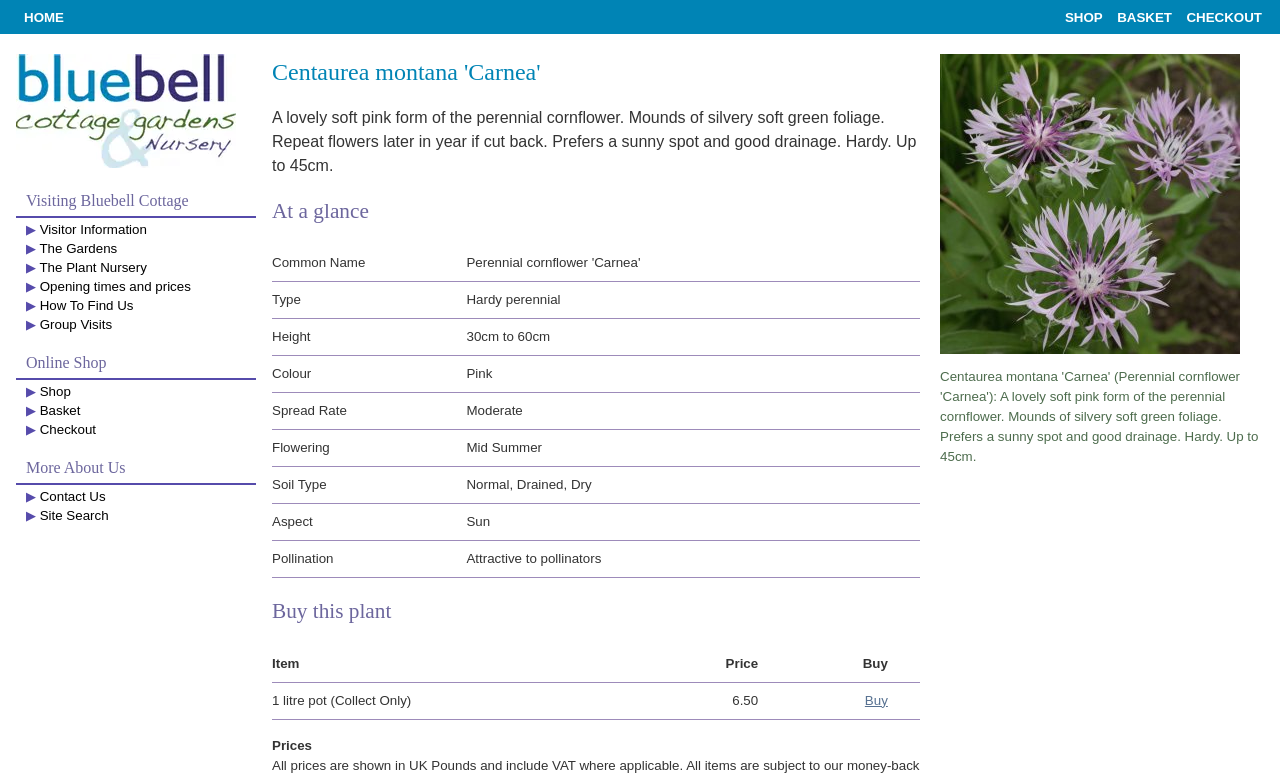Locate the bounding box coordinates of the area you need to click to fulfill this instruction: 'Click 'Contact Us''. The coordinates must be in the form of four float numbers ranging from 0 to 1: [left, top, right, bottom].

[0.012, 0.625, 0.2, 0.65]